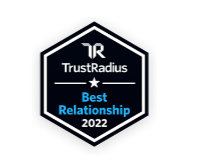What is the primary color of the award badge?
Based on the image, respond with a single word or phrase.

Black